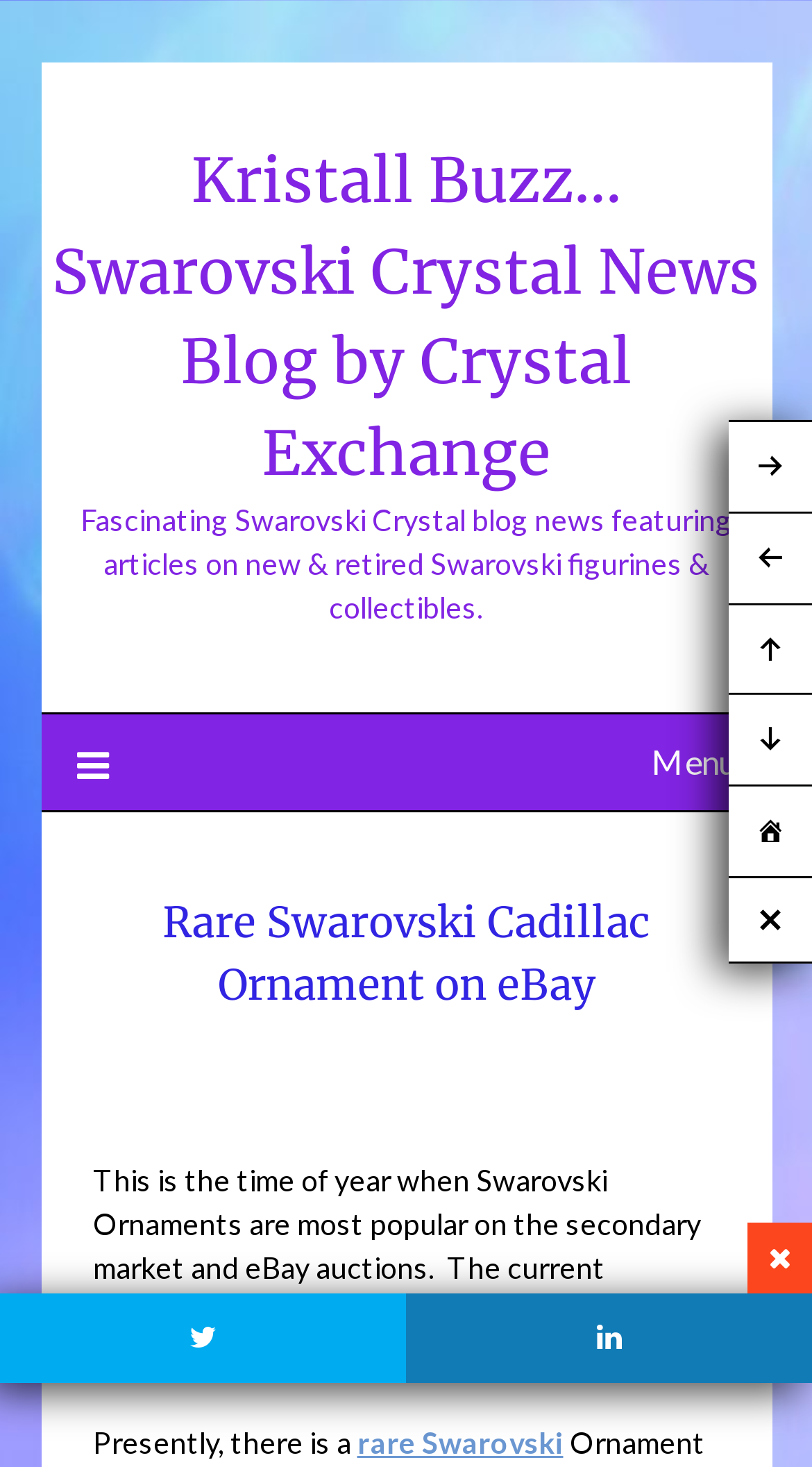Respond with a single word or phrase for the following question: 
What is the blog about?

Swarovski Crystal